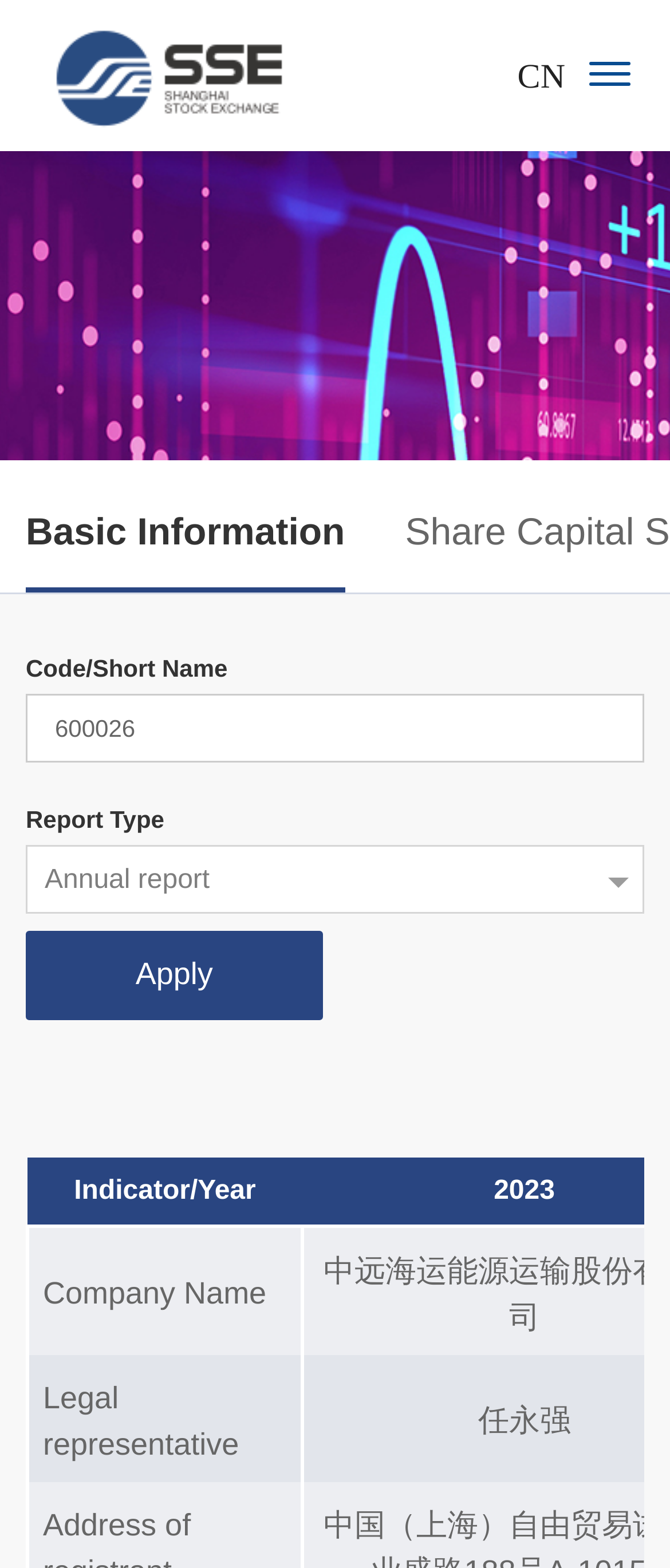Predict the bounding box of the UI element based on the description: "input value="600026" parent_node: Code/Short Name". The coordinates should be four float numbers between 0 and 1, formatted as [left, top, right, bottom].

[0.038, 0.442, 0.962, 0.486]